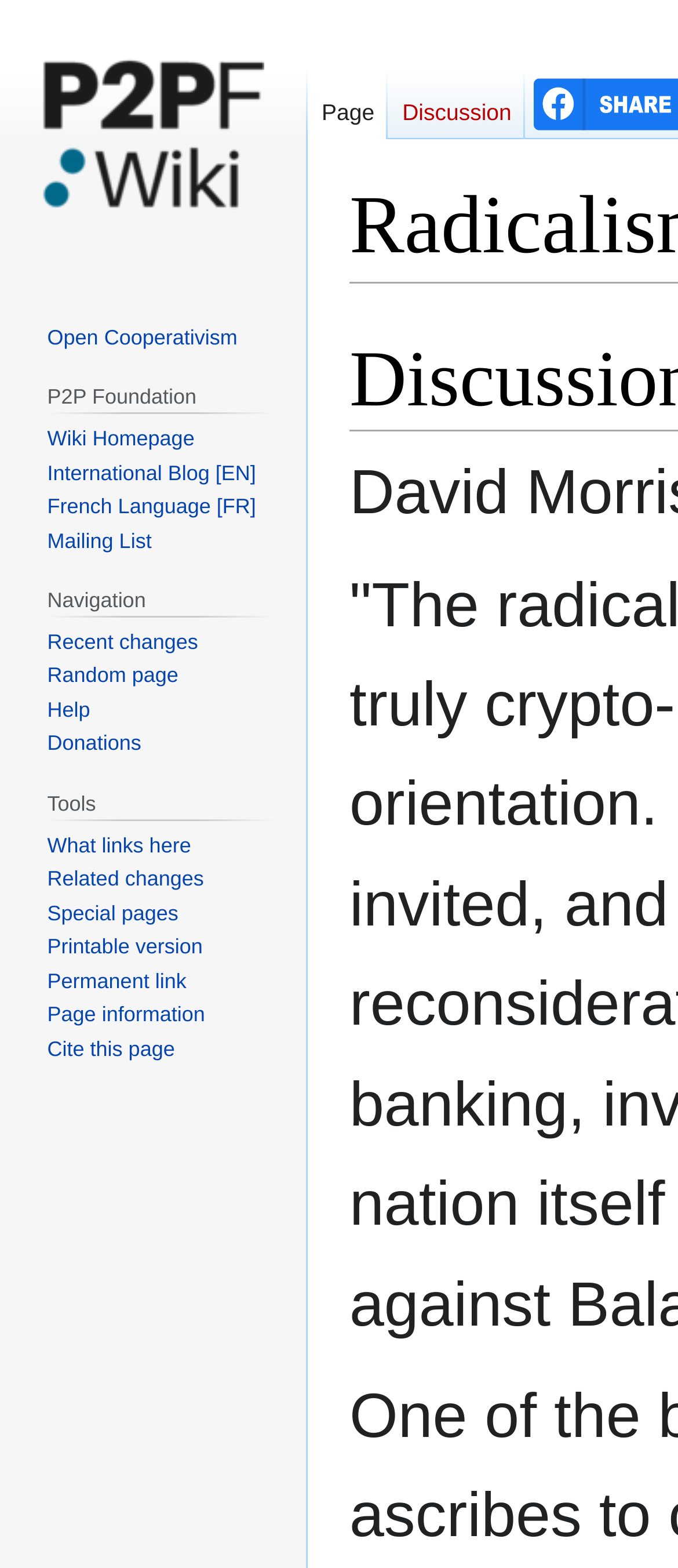Please identify the bounding box coordinates of where to click in order to follow the instruction: "Get help".

[0.07, 0.445, 0.133, 0.46]